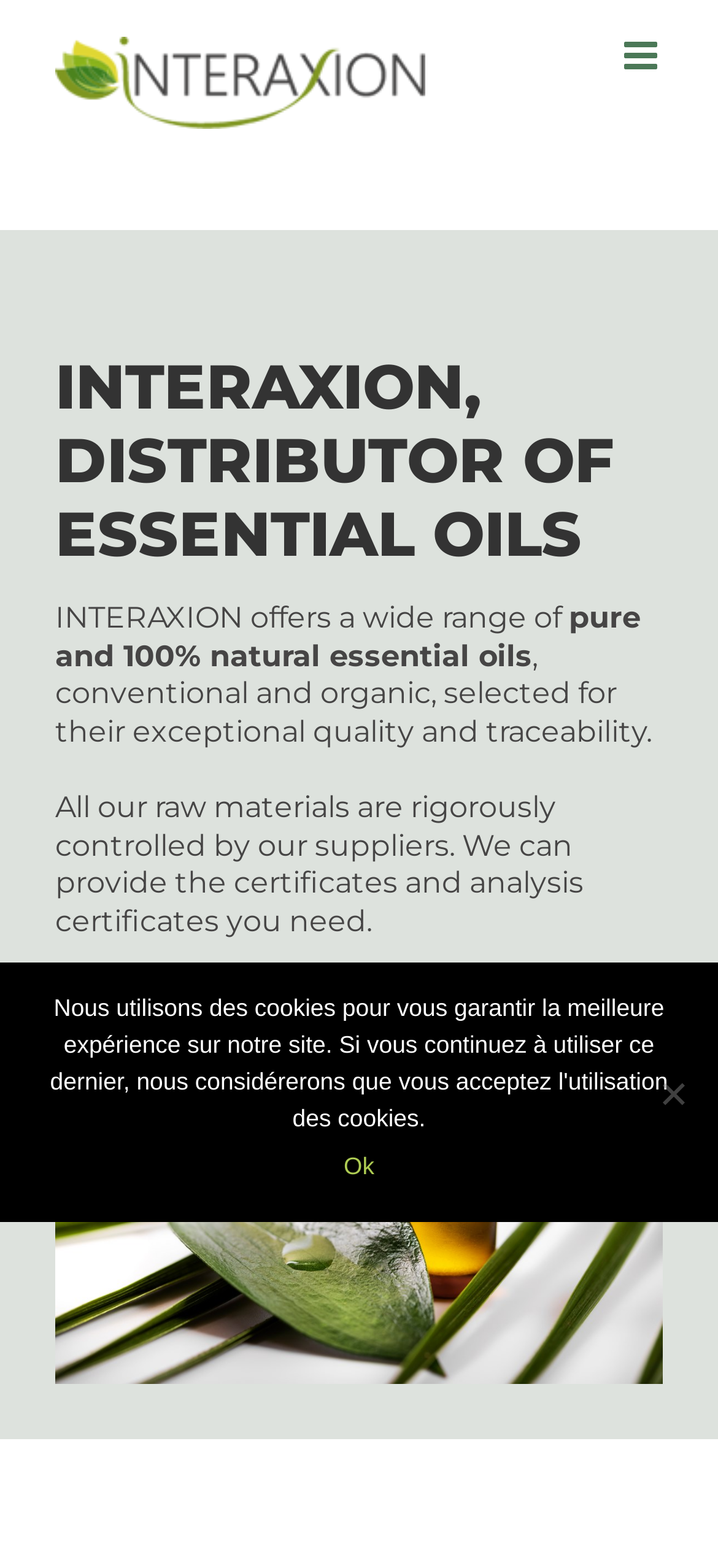What type of products does Interaxion offer?
Please answer the question with a detailed response using the information from the screenshot.

Based on the webpage content, Interaxion offers a wide range of pure and 100% natural essential oils, both conventional and organic, selected for their exceptional quality and traceability.